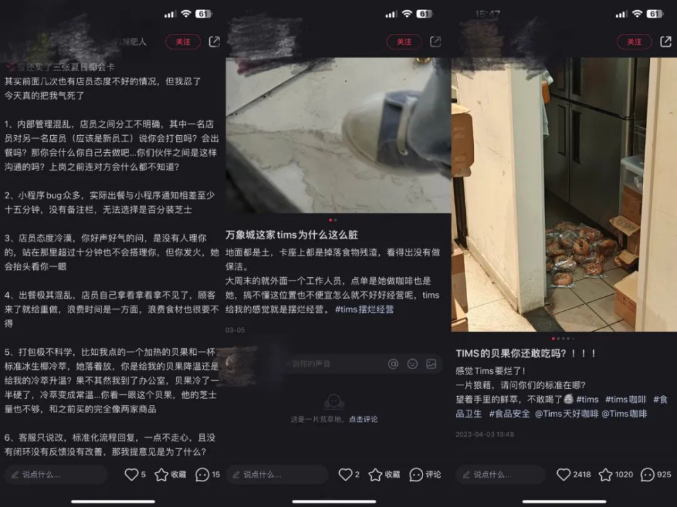What is the trend reflected in the social media posts?
Using the image, give a concise answer in the form of a single word or short phrase.

Consumer dissatisfaction